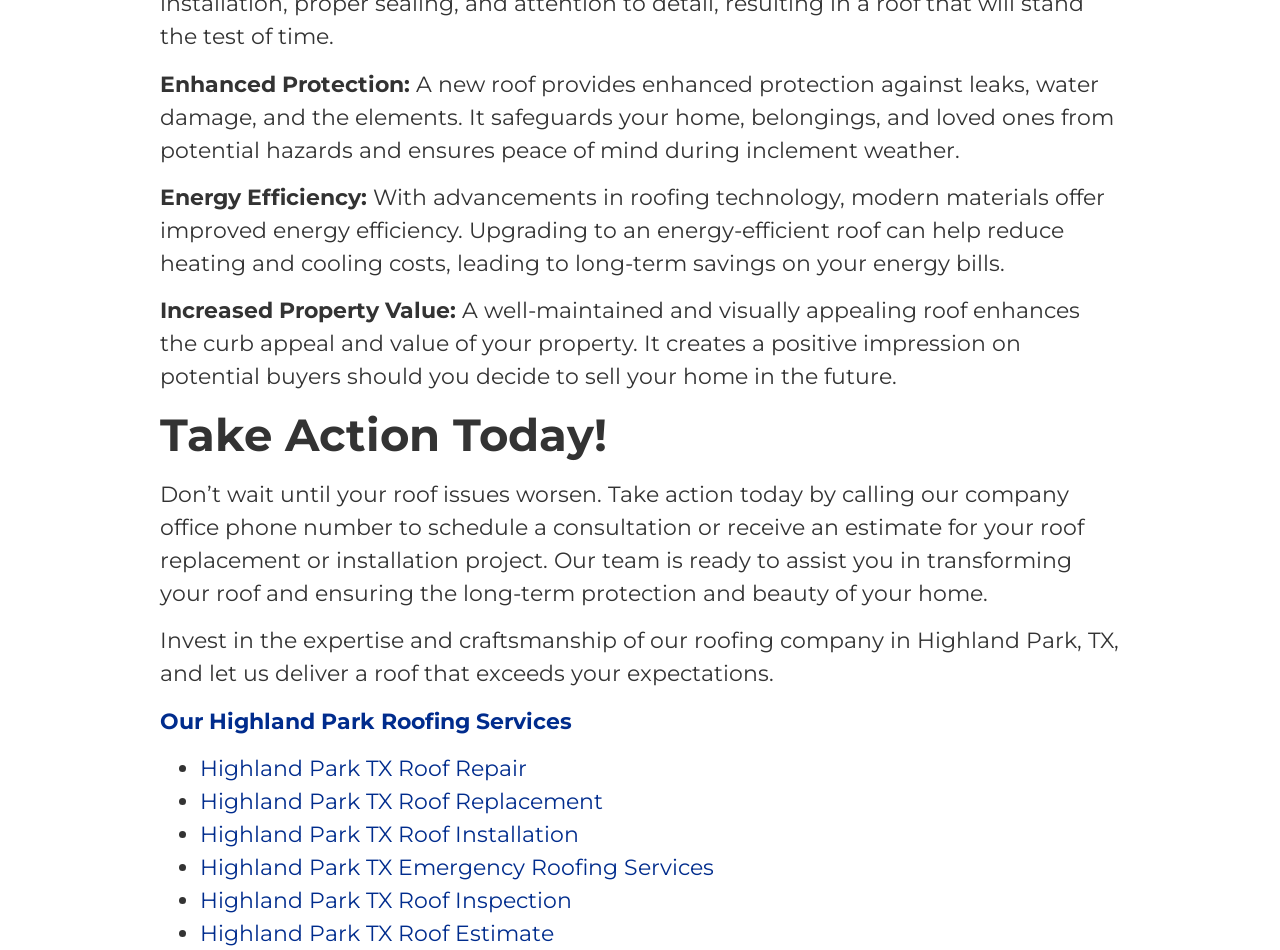Give a one-word or one-phrase response to the question:
What should I do if I have roof issues?

Take action today, call the company